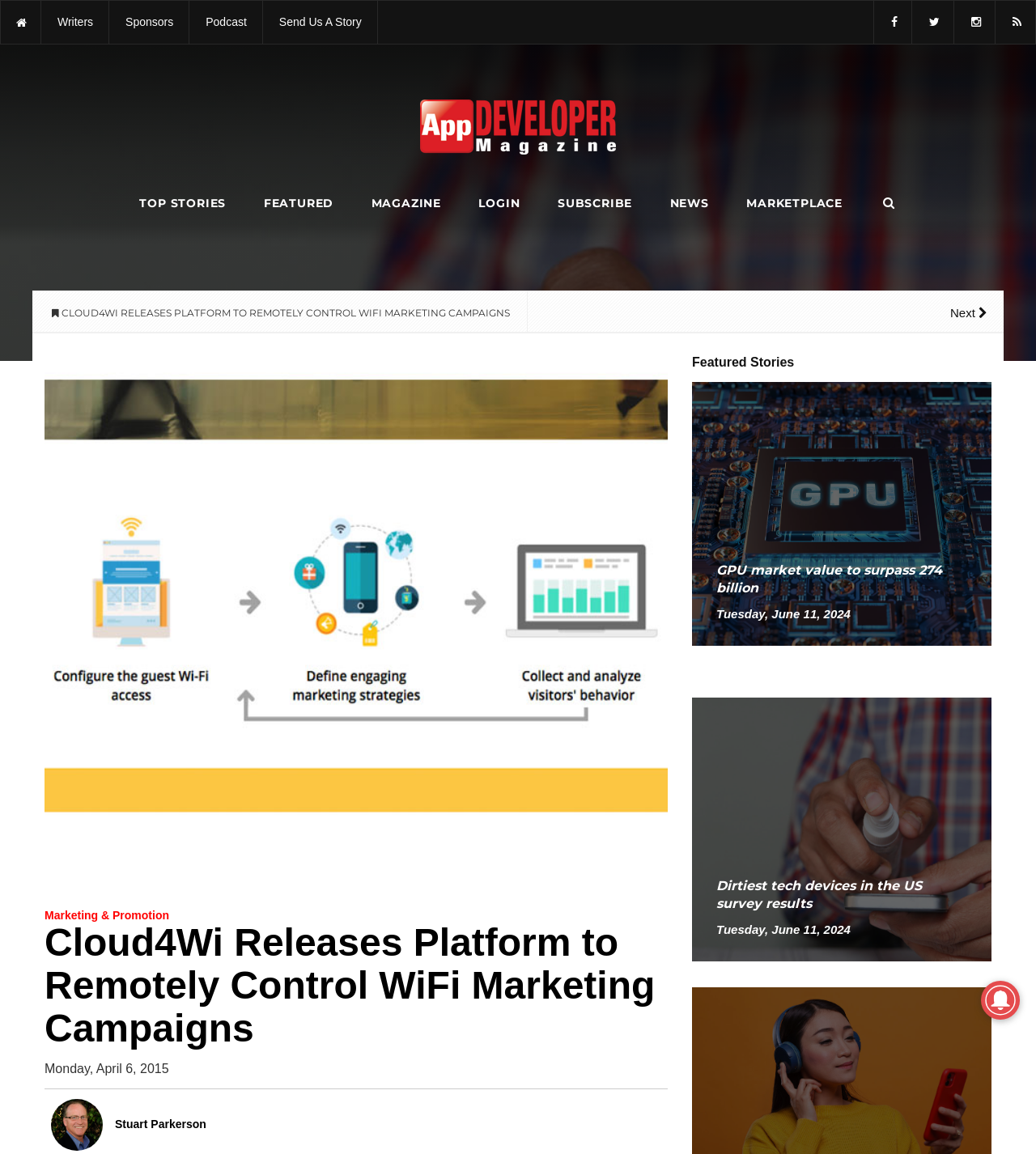Please specify the bounding box coordinates of the element that should be clicked to execute the given instruction: 'Check out the news about dirtiest tech devices in the US'. Ensure the coordinates are four float numbers between 0 and 1, expressed as [left, top, right, bottom].

[0.668, 0.712, 0.957, 0.724]